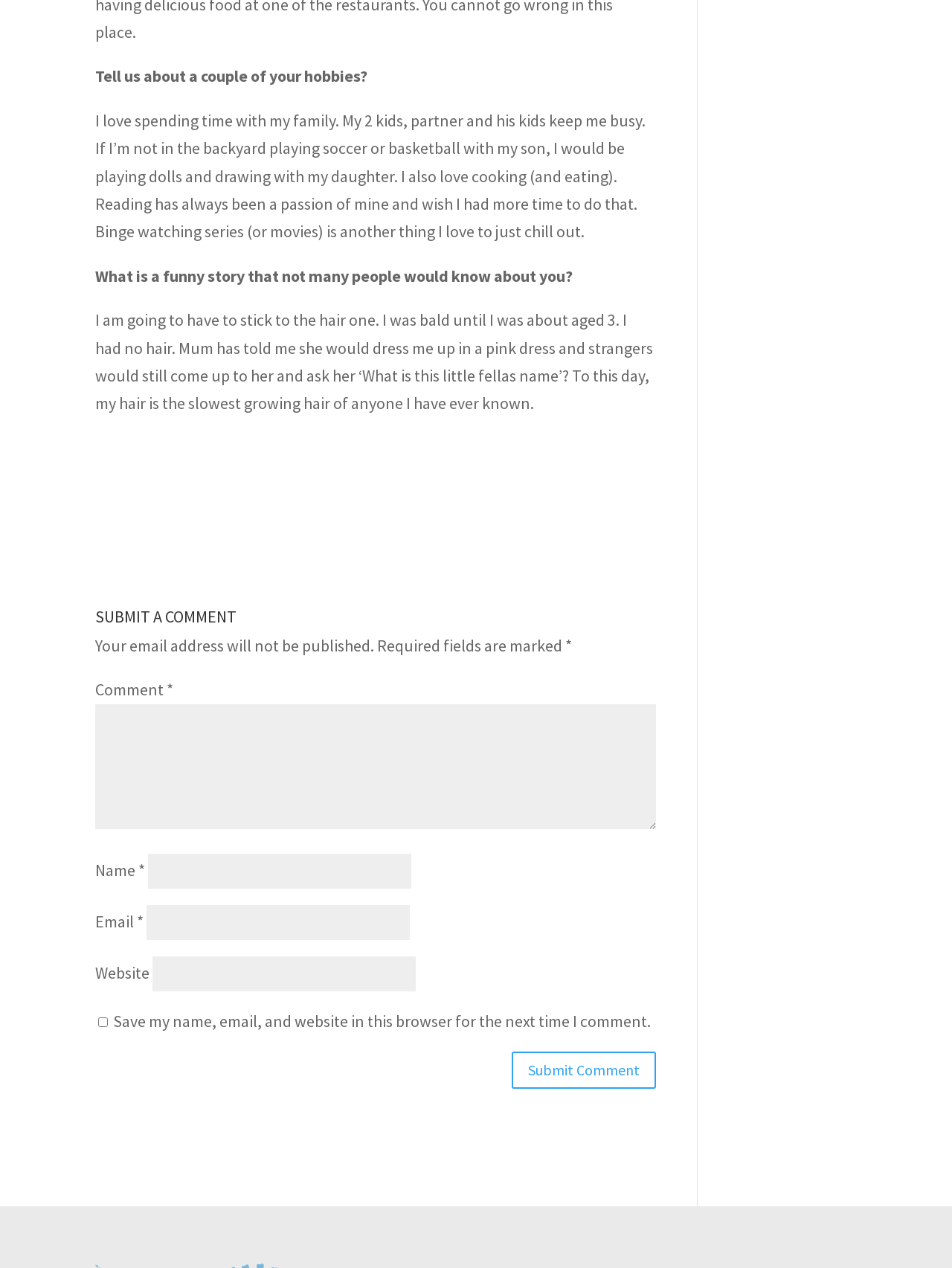What is the person's hobby?
Respond to the question with a single word or phrase according to the image.

Cooking